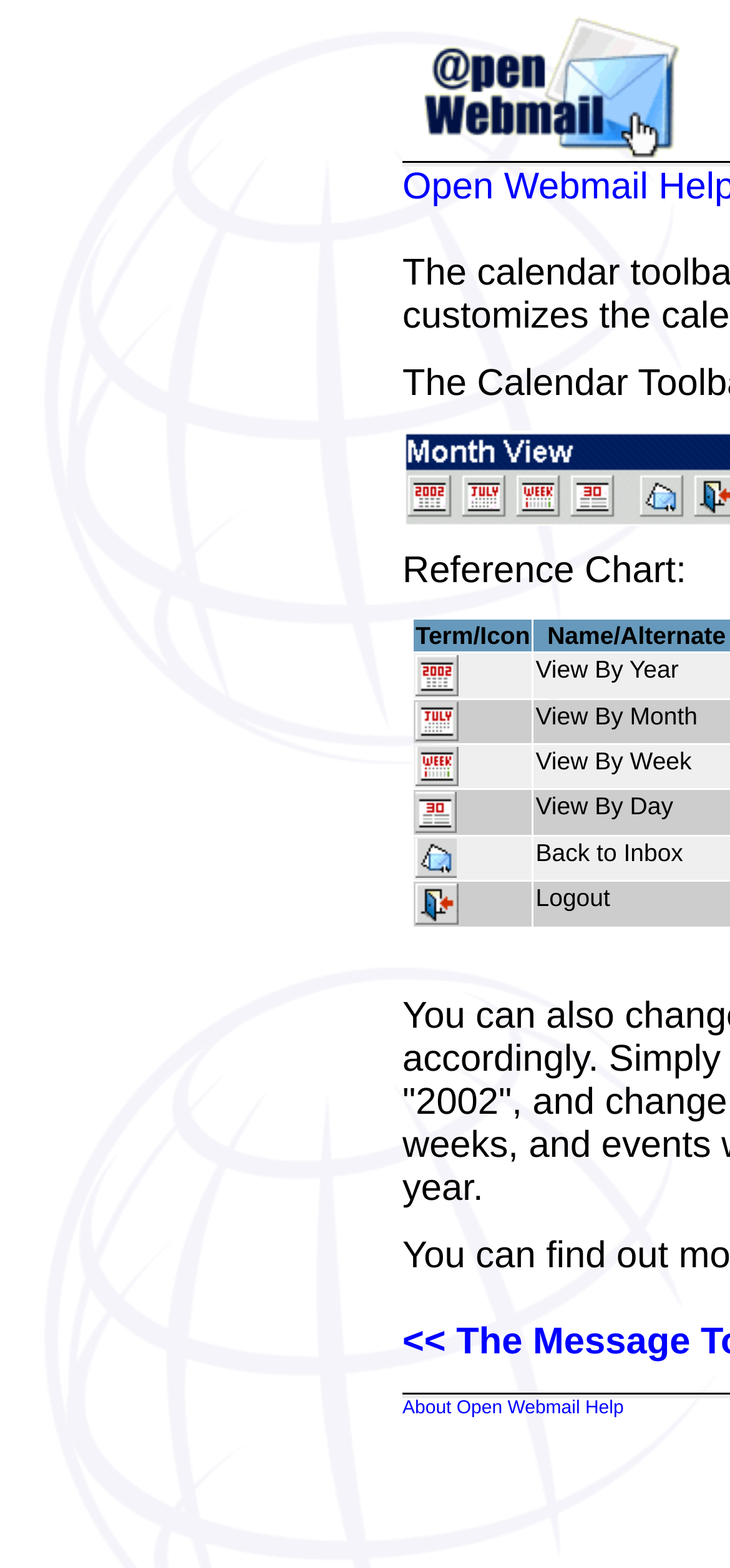How many view options are available?
Respond to the question with a single word or phrase according to the image.

4